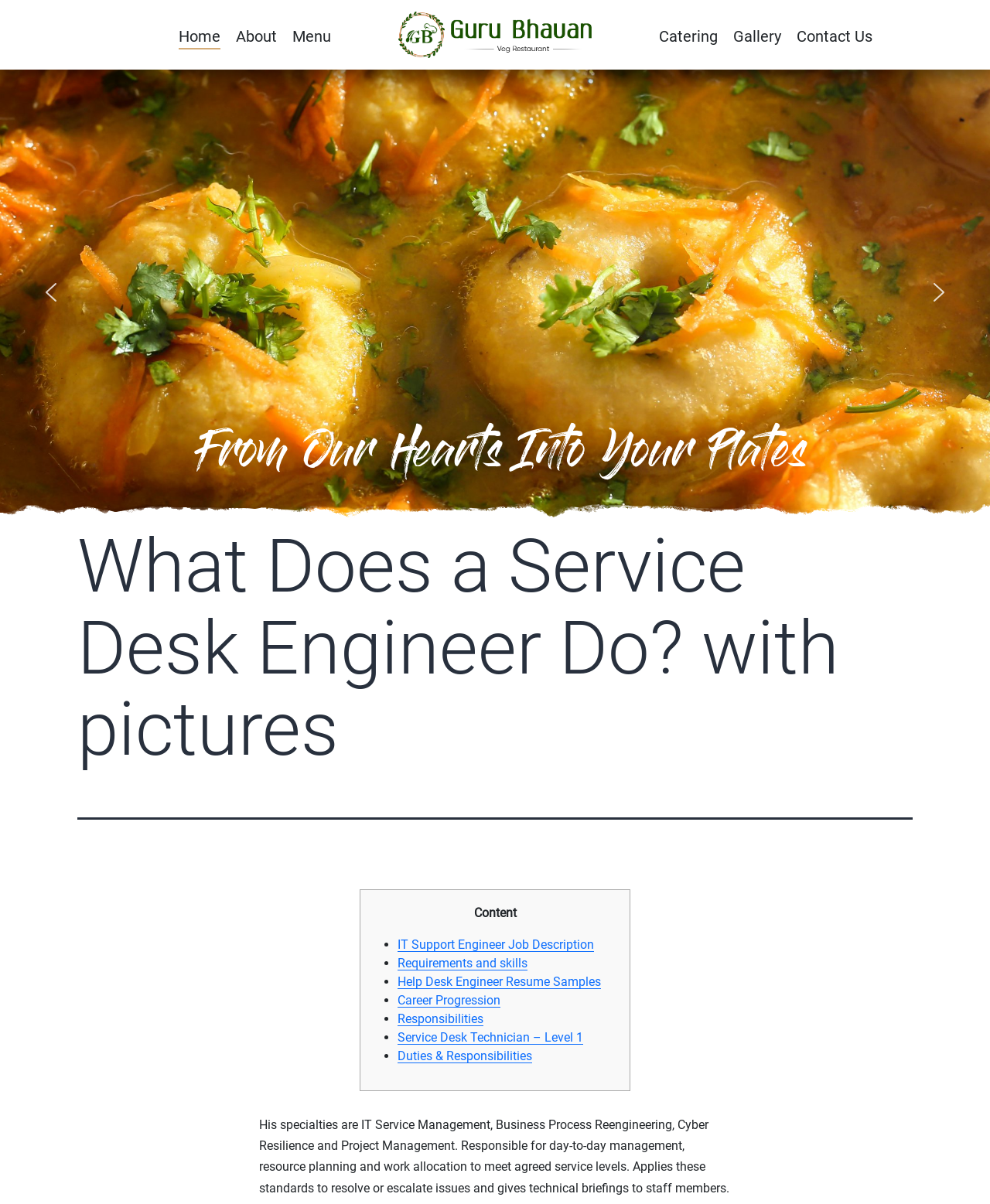Identify the bounding box coordinates of the region that needs to be clicked to carry out this instruction: "view menu". Provide these coordinates as four float numbers ranging from 0 to 1, i.e., [left, top, right, bottom].

[0.295, 0.022, 0.334, 0.041]